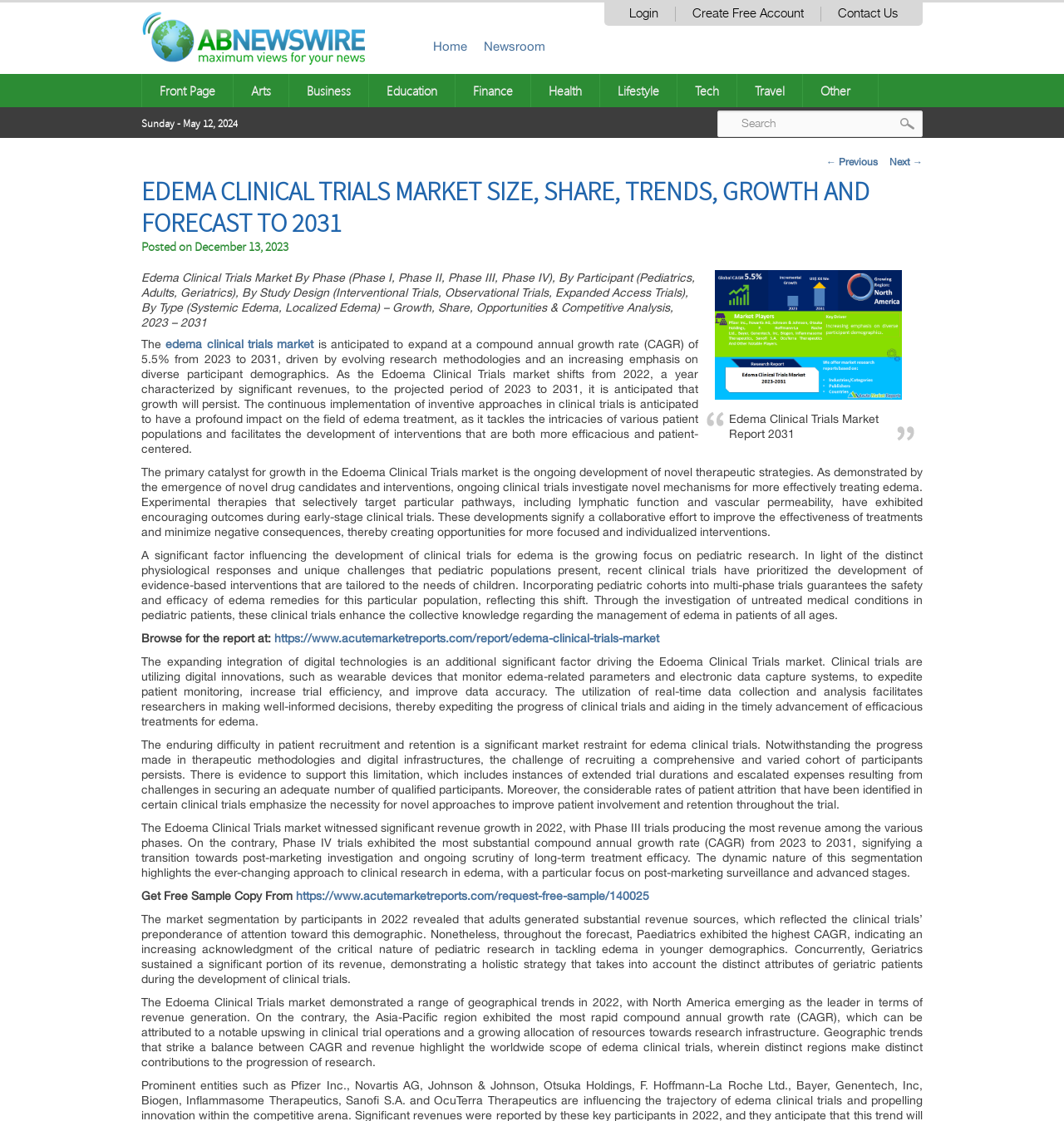Please locate the bounding box coordinates of the element that should be clicked to complete the given instruction: "Go to the 'Home' page".

[0.407, 0.035, 0.439, 0.047]